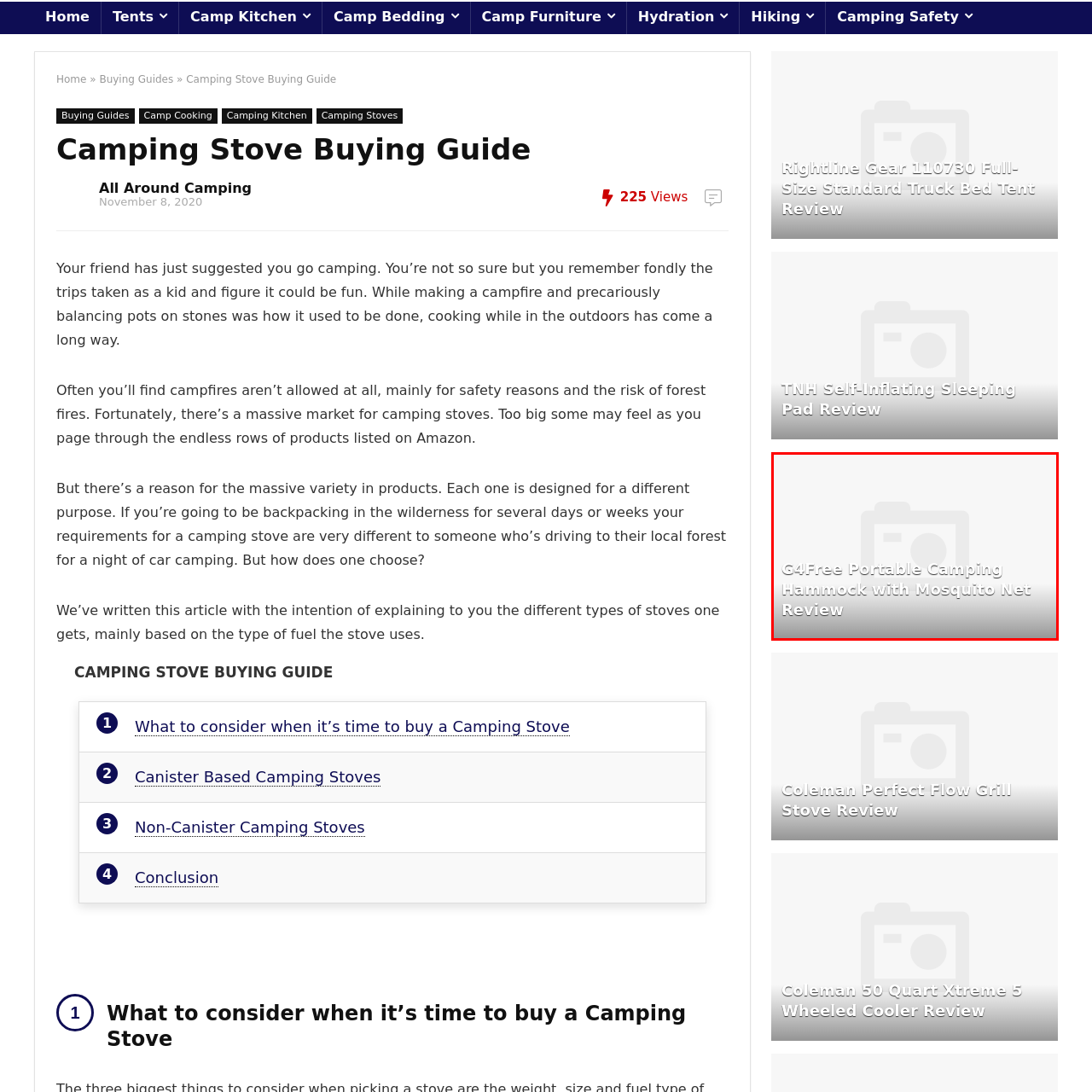Carefully examine the image inside the red box and generate a detailed caption for it.

The image showcases the G4Free Portable Camping Hammock with Mosquito Net, a popular outdoor gear item designed for camping enthusiasts. This hammock is specifically noted for its built-in mosquito netting, providing protection from insects while allowing users to enjoy the outdoors comfortably. The review highlights the hammock's portability and ease of setup, making it an excellent choice for those looking to relax in nature without the hassle of bugs. The accompanying heading suggests a comprehensive evaluation of its features and performance, aimed at helping potential buyers make informed decisions.